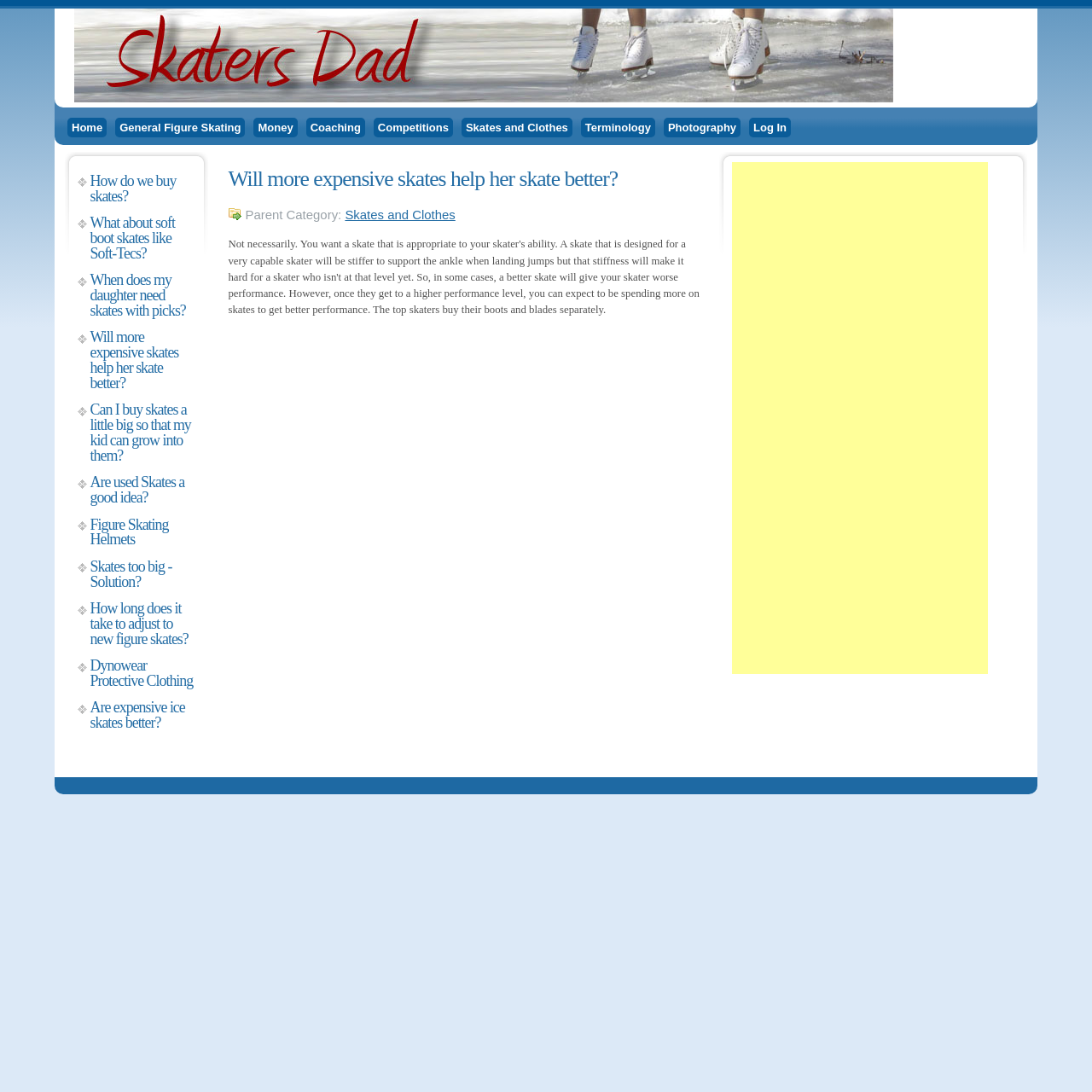What is the topic of the first heading in the complementary section?
Using the image as a reference, deliver a detailed and thorough answer to the question.

I looked at the complementary section and found the first heading, which is 'How do we buy skates?', indicating that the topic of the first heading is about buying skates.